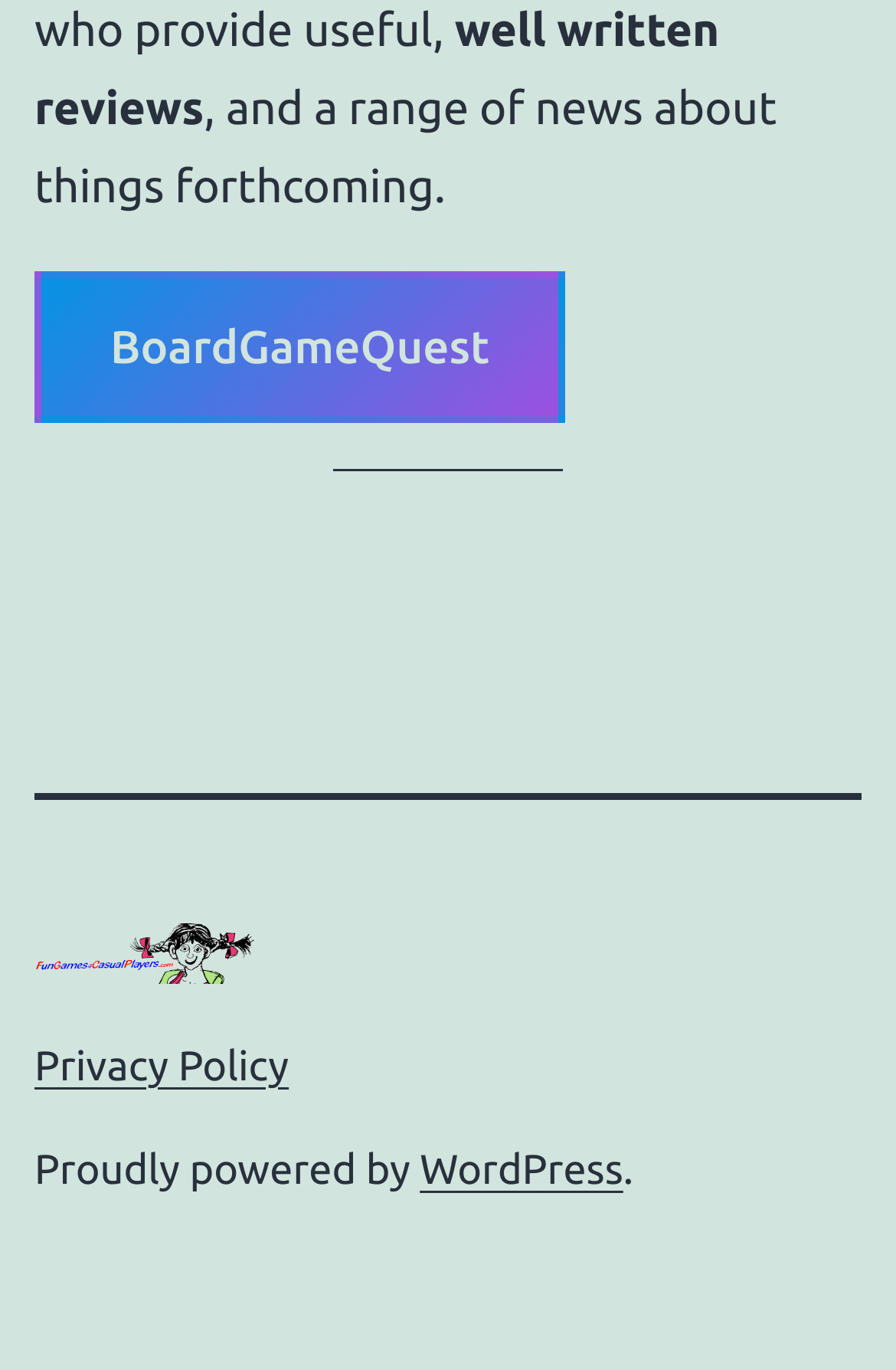Specify the bounding box coordinates (top-left x, top-left y, bottom-right x, bottom-right y) of the UI element in the screenshot that matches this description: WordPress

[0.469, 0.838, 0.696, 0.871]